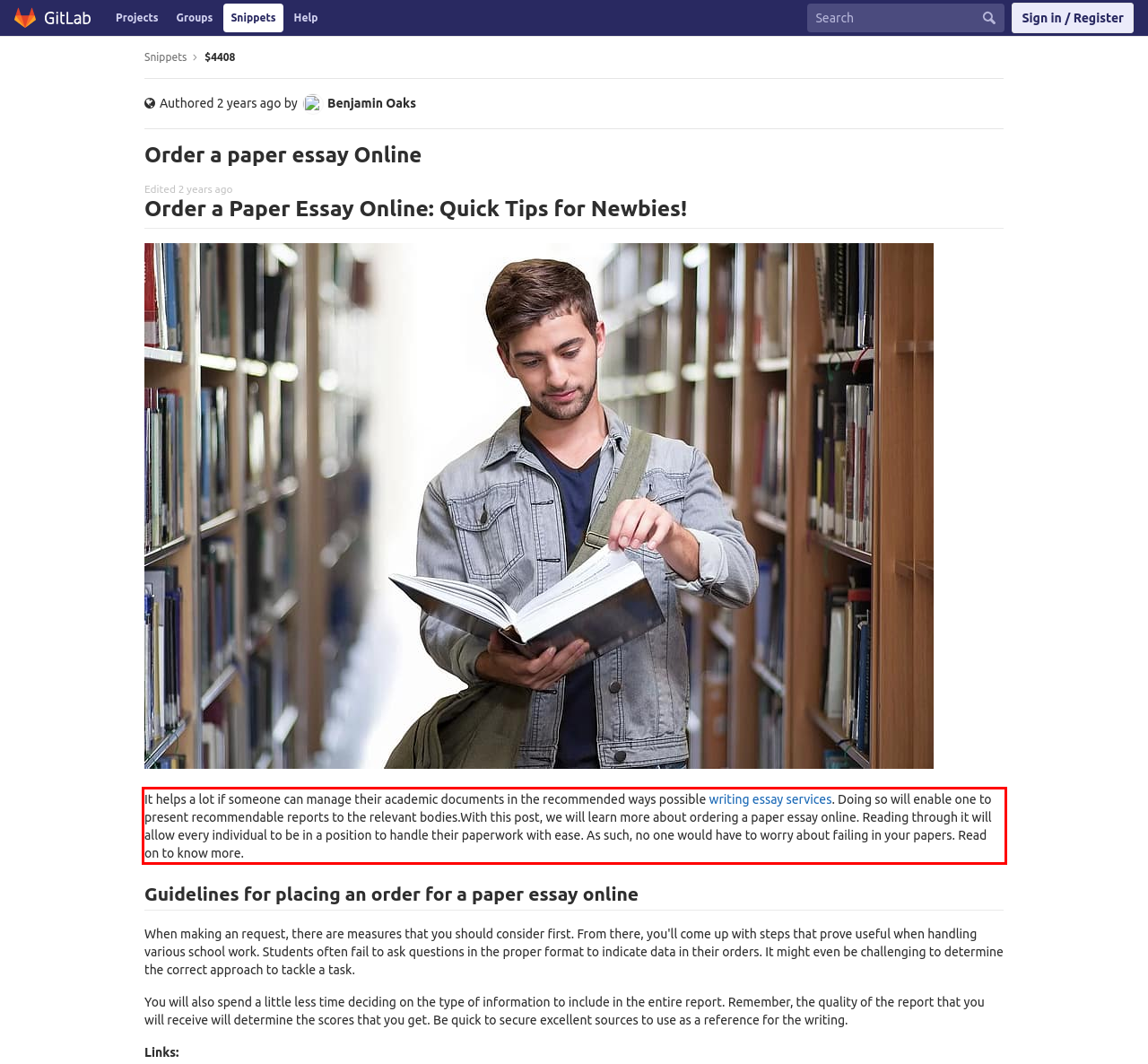Examine the webpage screenshot and use OCR to recognize and output the text within the red bounding box.

It helps a lot if someone can manage their academic documents in the recommended ways possible writing essay services. Doing so will enable one to present recommendable reports to the relevant bodies.With this post, we will learn more about ordering a paper essay online. Reading through it will allow every individual to be in a position to handle their paperwork with ease. As such, no one would have to worry about failing in your papers. Read on to know more.